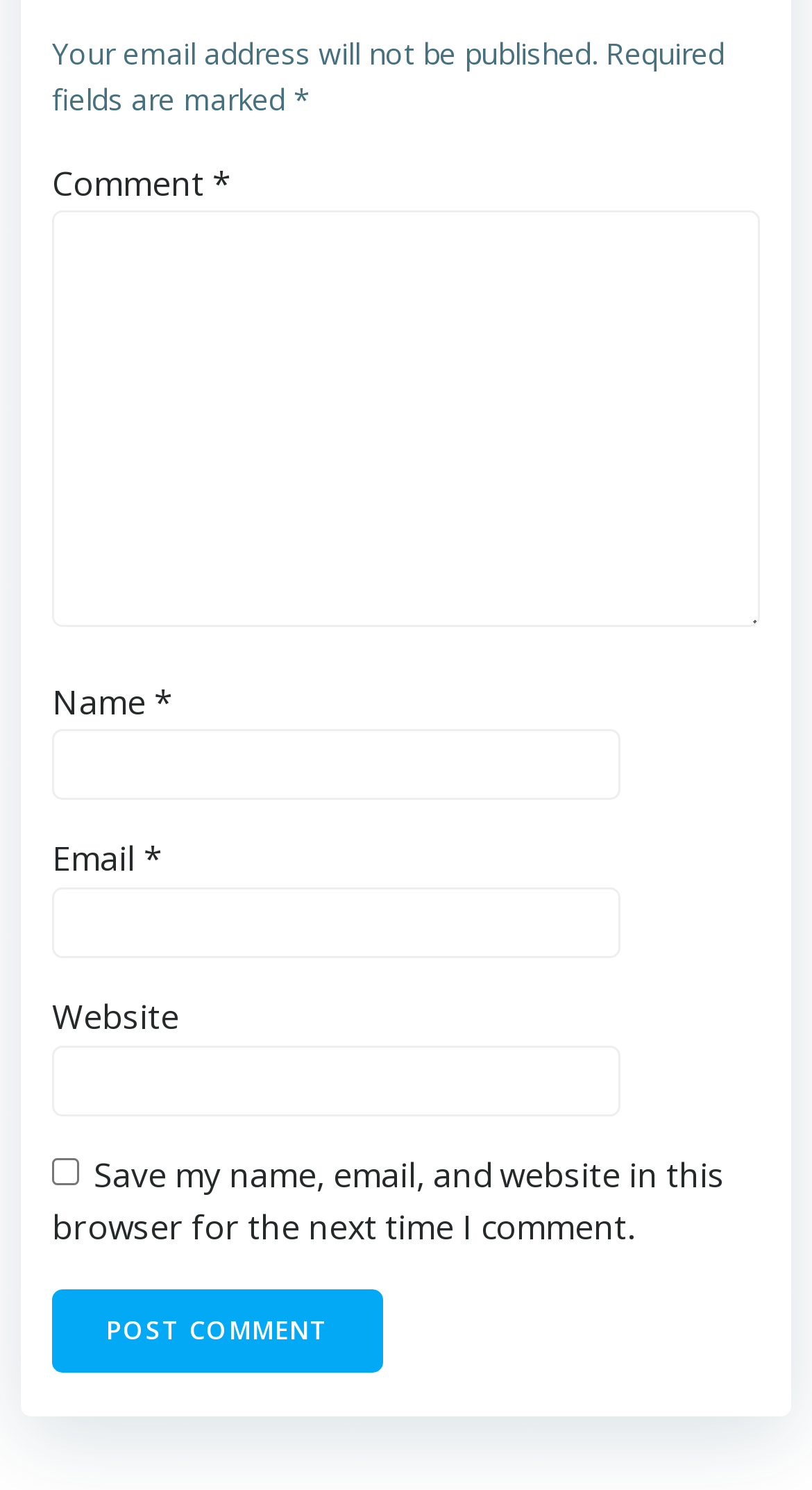Locate the bounding box of the UI element based on this description: "parent_node: Website name="url"". Provide four float numbers between 0 and 1 as [left, top, right, bottom].

[0.064, 0.701, 0.764, 0.749]